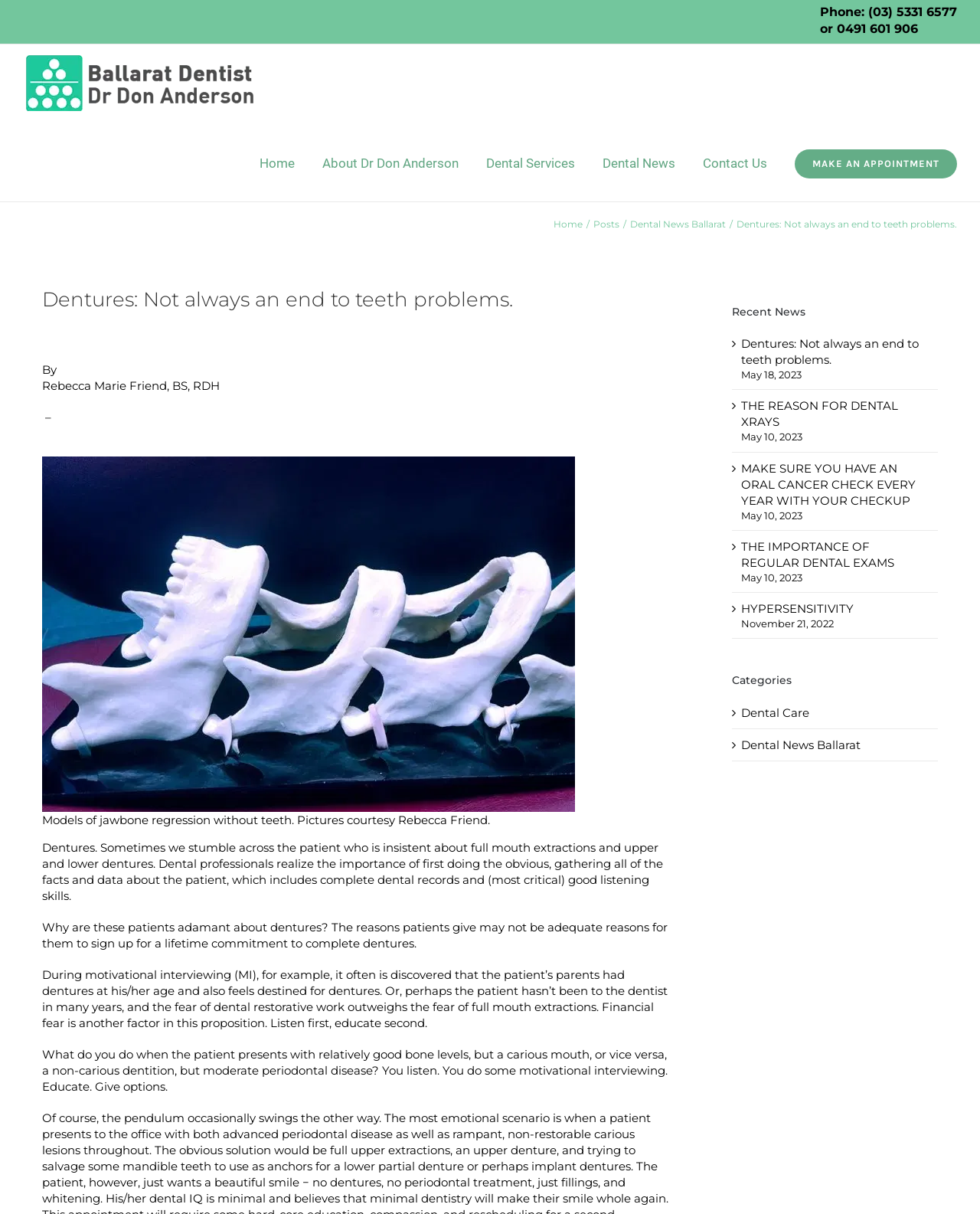Refer to the element description Dental News Ballarat and identify the corresponding bounding box in the screenshot. Format the coordinates as (top-left x, top-left y, bottom-right x, bottom-right y) with values in the range of 0 to 1.

[0.643, 0.18, 0.741, 0.19]